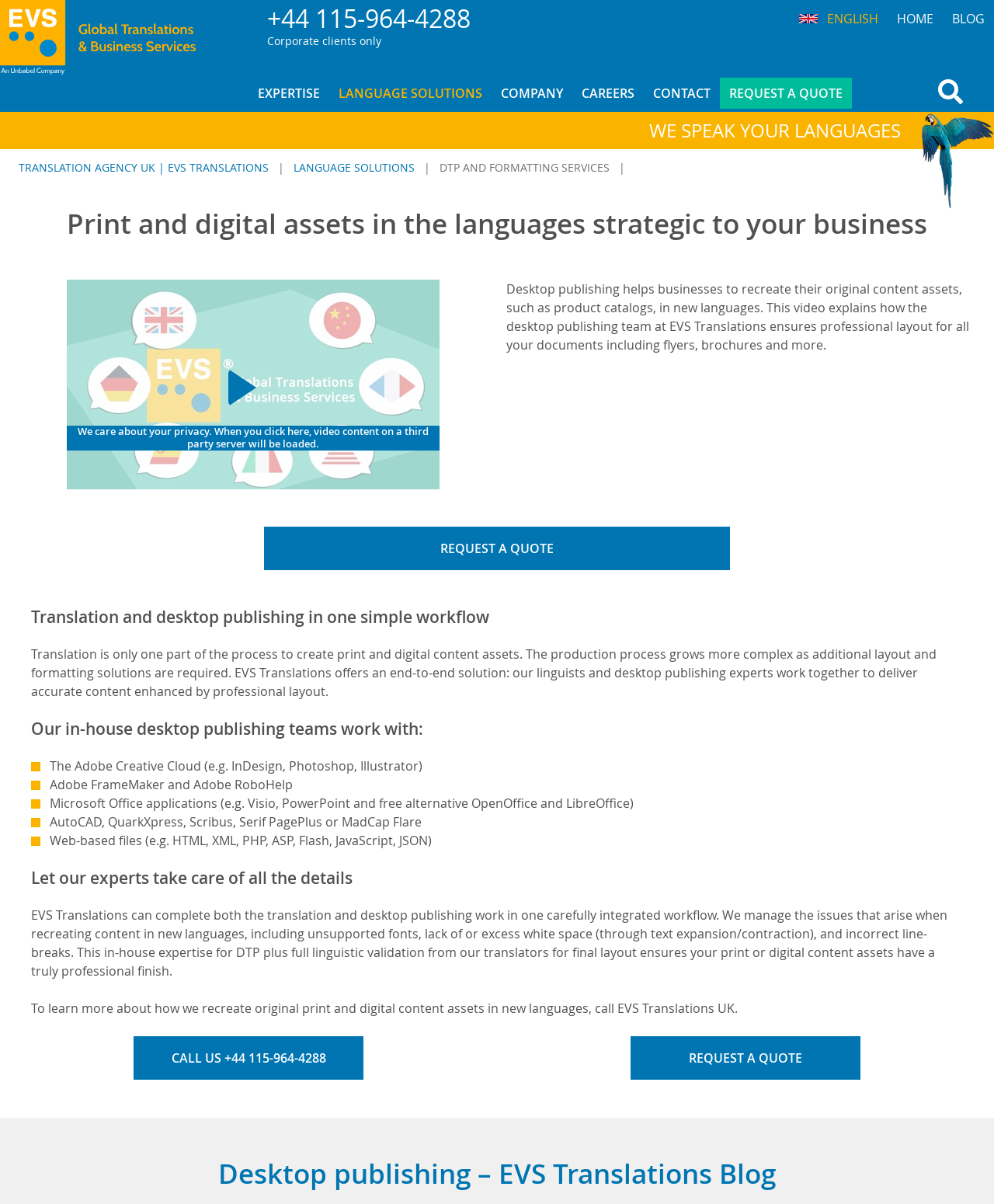What is the company name on the top left corner?
Based on the visual, give a brief answer using one word or a short phrase.

EVS Translations